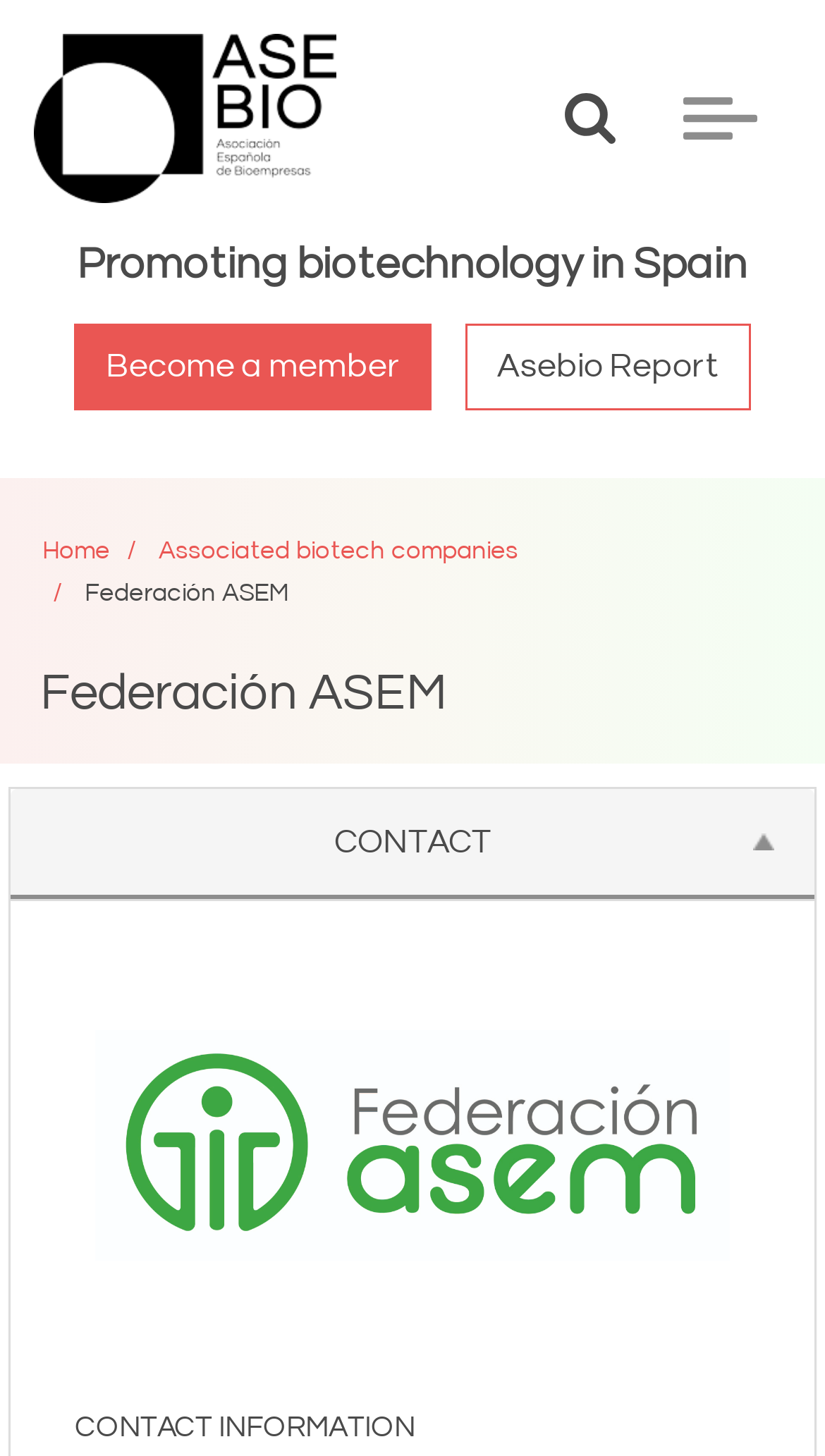How many links are there in the top navigation bar?
Look at the image and provide a detailed response to the question.

I counted the number of links in the top navigation bar by looking at the link elements that say 'Home' and 'Associated biotech companies', which suggests that there are two links in the top navigation bar.